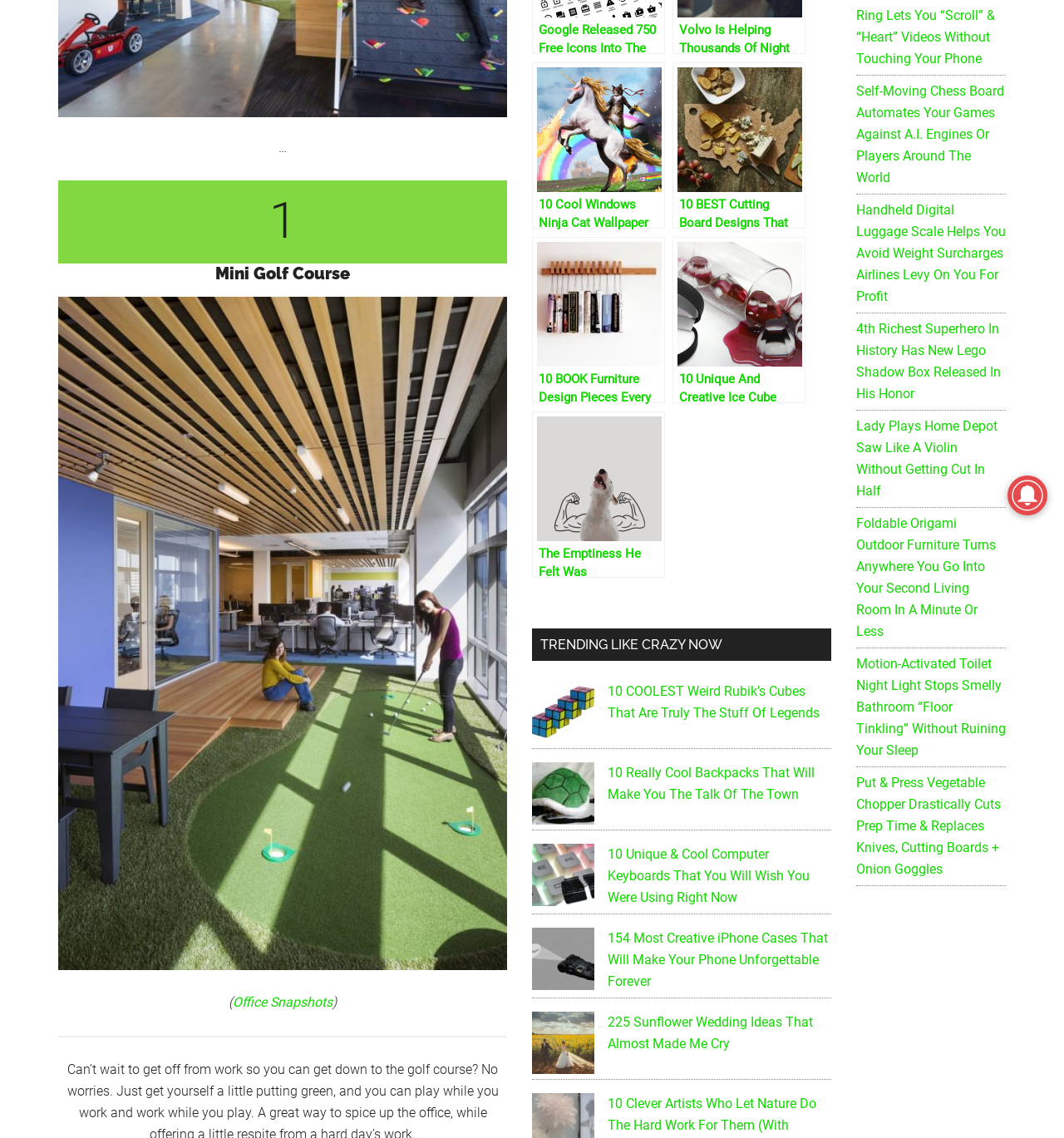Find the bounding box coordinates of the UI element according to this description: "Office Snapshots".

[0.219, 0.874, 0.312, 0.888]